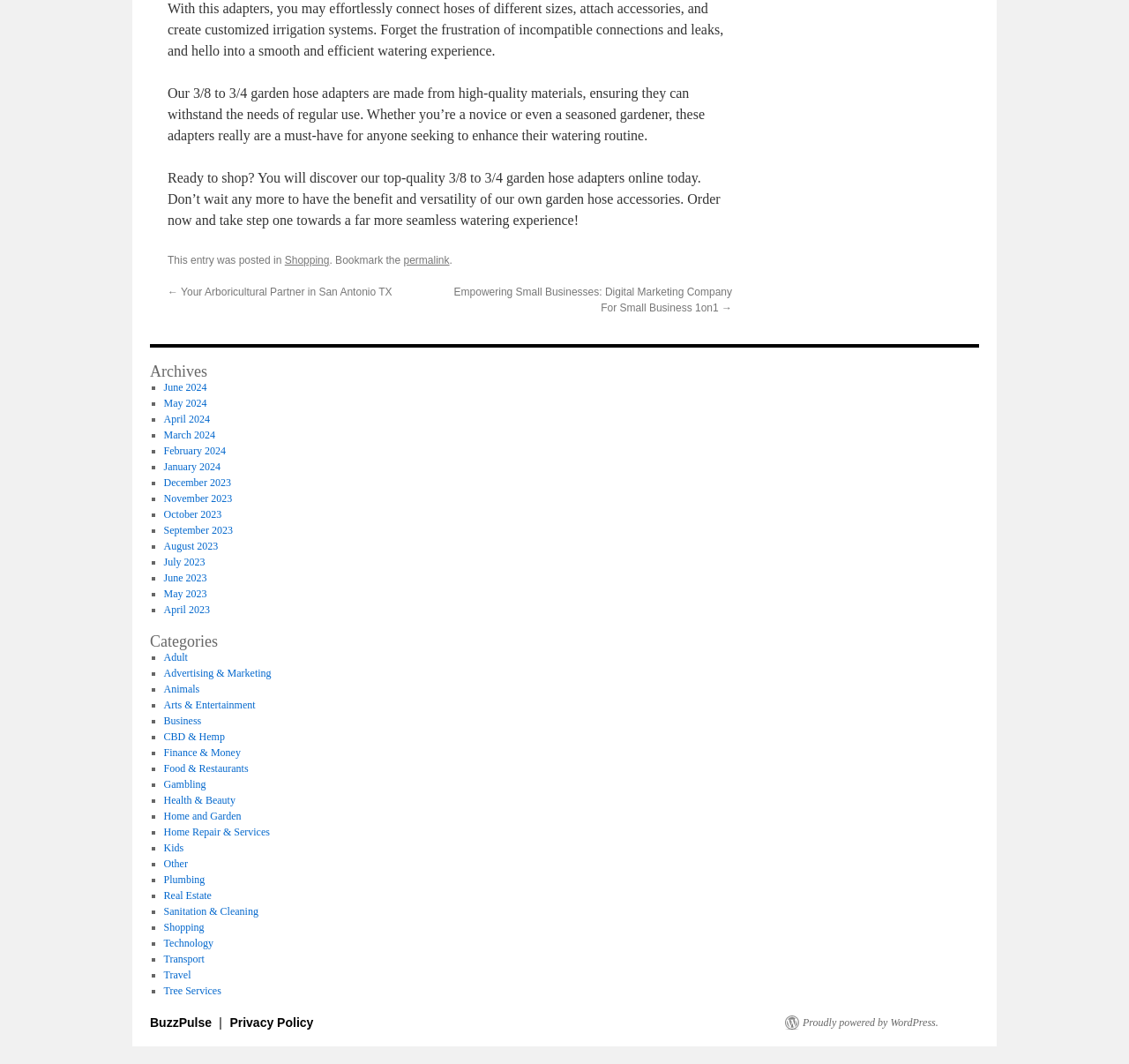Please give a succinct answer to the question in one word or phrase:
How many months are listed in the 'Archives' section?

12